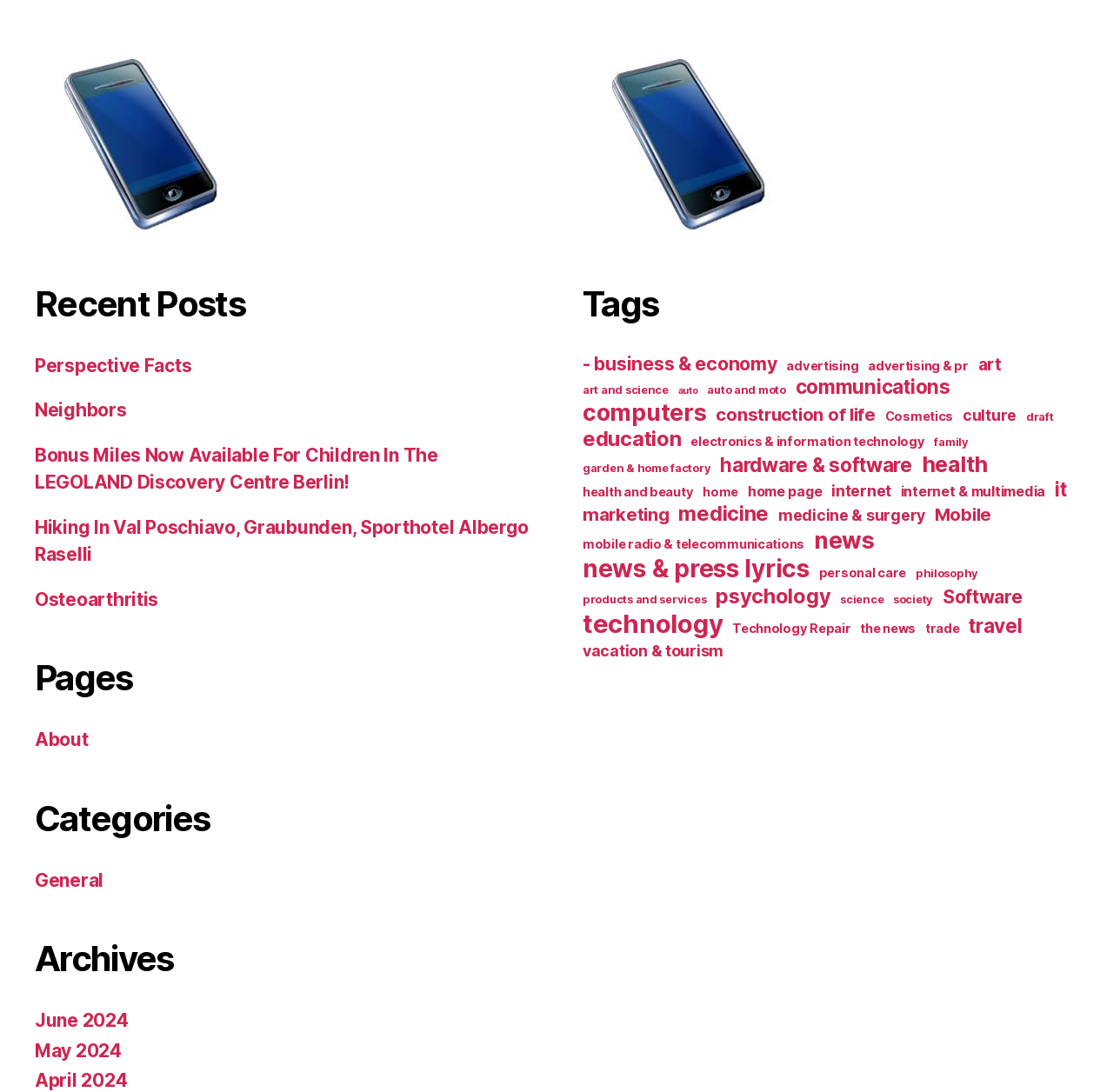Determine the bounding box coordinates of the target area to click to execute the following instruction: "View the 'About' page."

[0.031, 0.667, 0.079, 0.687]